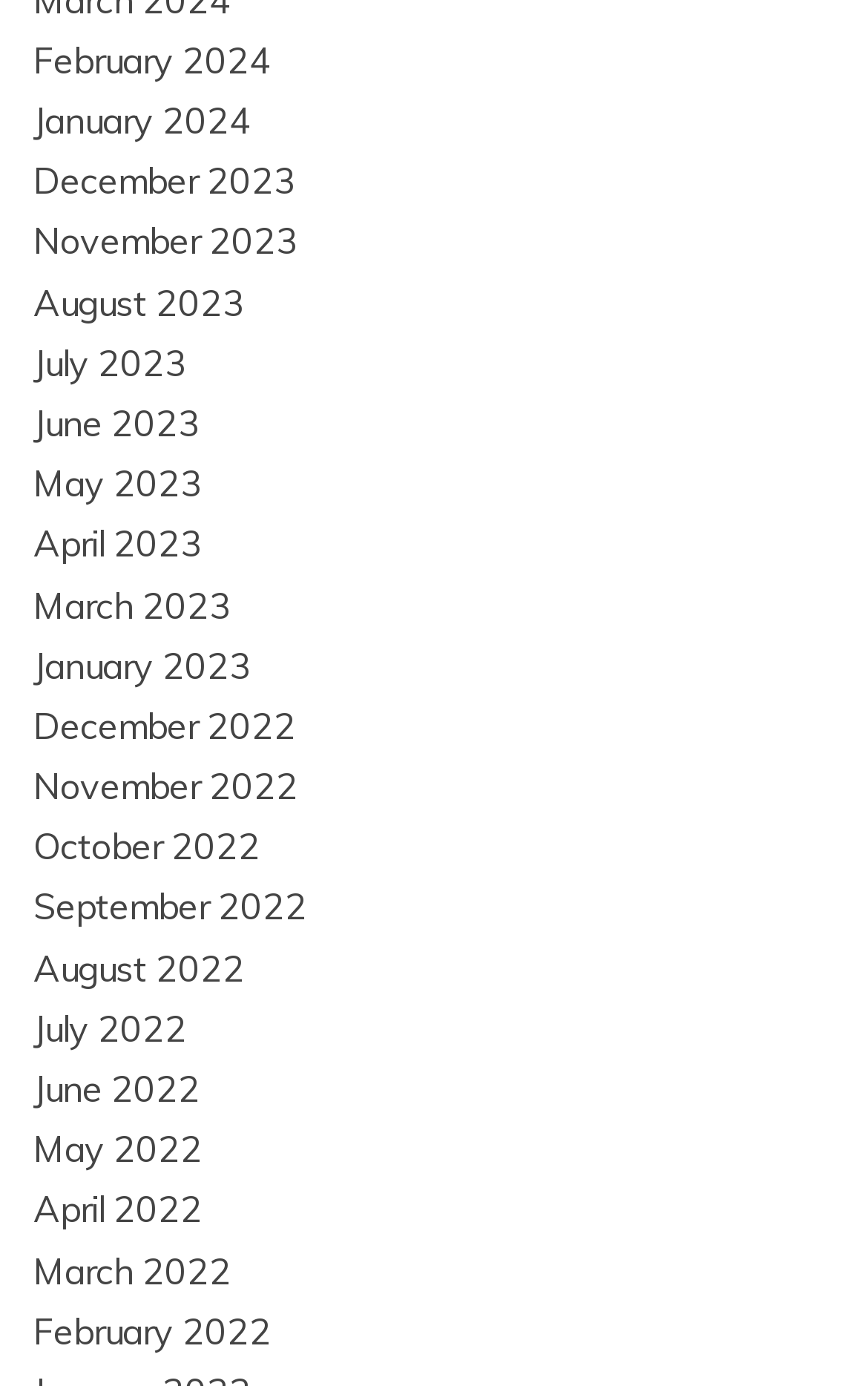Find the bounding box coordinates of the clickable region needed to perform the following instruction: "View February 2024". The coordinates should be provided as four float numbers between 0 and 1, i.e., [left, top, right, bottom].

[0.038, 0.027, 0.313, 0.059]